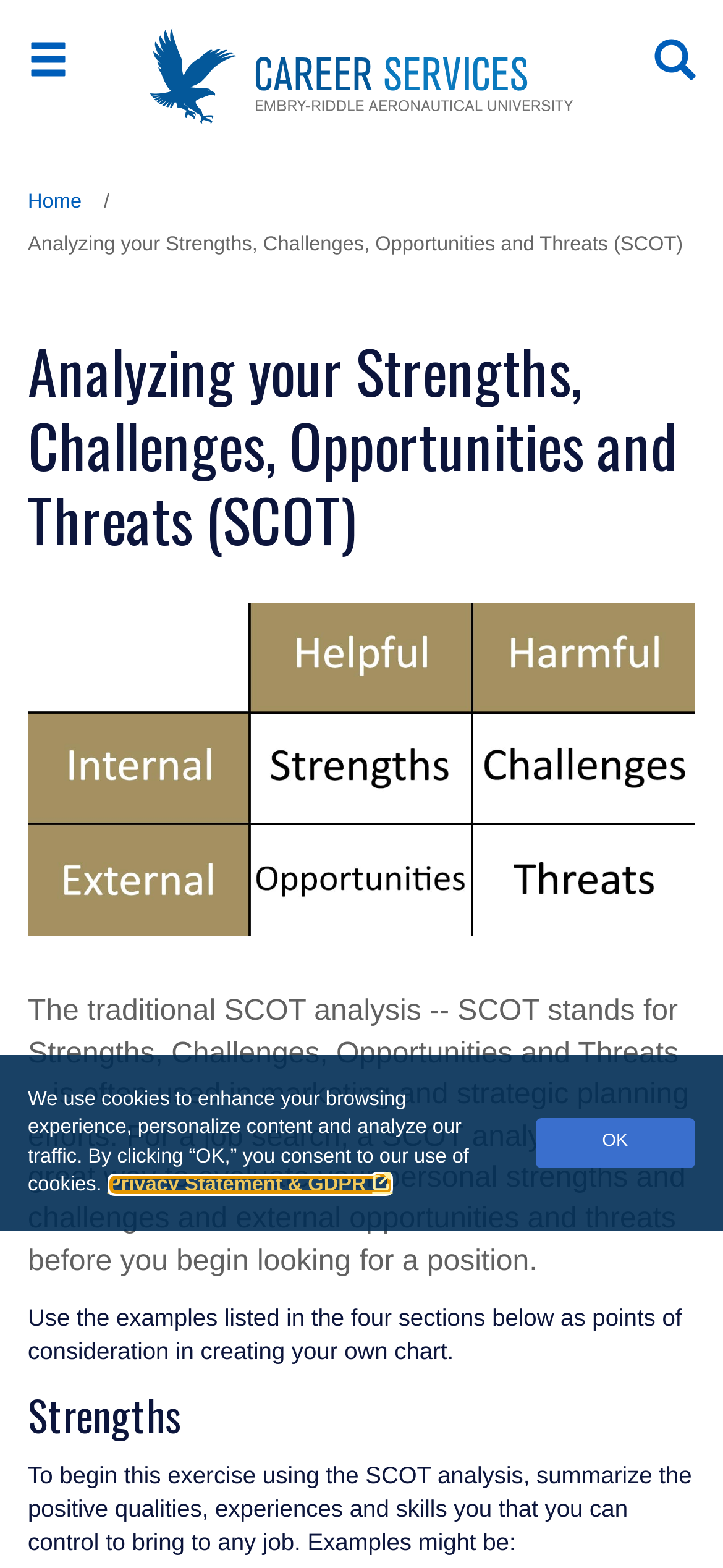Locate the bounding box of the UI element based on this description: "Main Menu". Provide four float numbers between 0 and 1 as [left, top, right, bottom].

[0.038, 0.026, 0.095, 0.056]